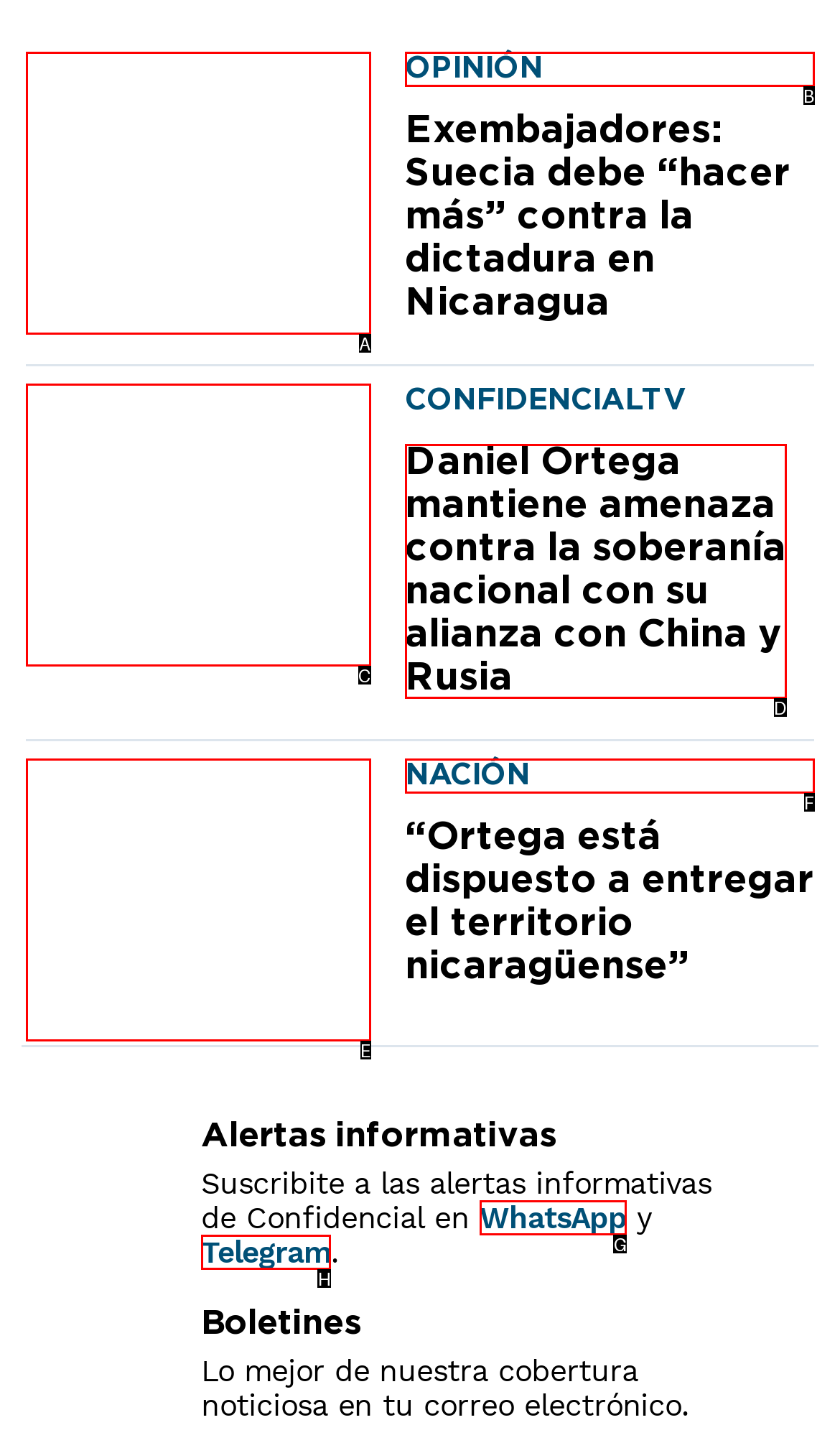Select the correct UI element to complete the task: View package archives
Please provide the letter of the chosen option.

None